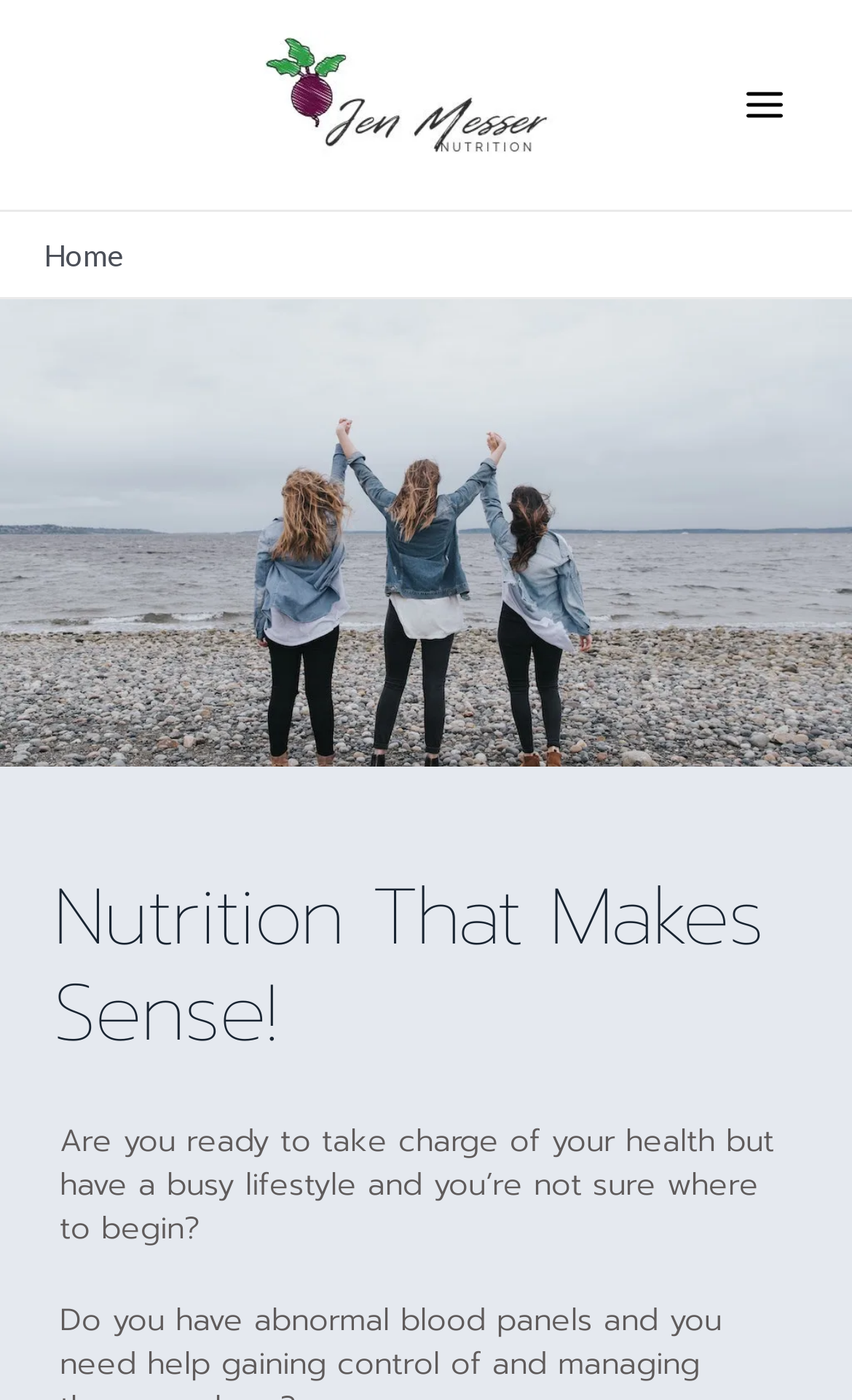What is the name of the nutrition expert?
Give a one-word or short phrase answer based on the image.

Jen Messer